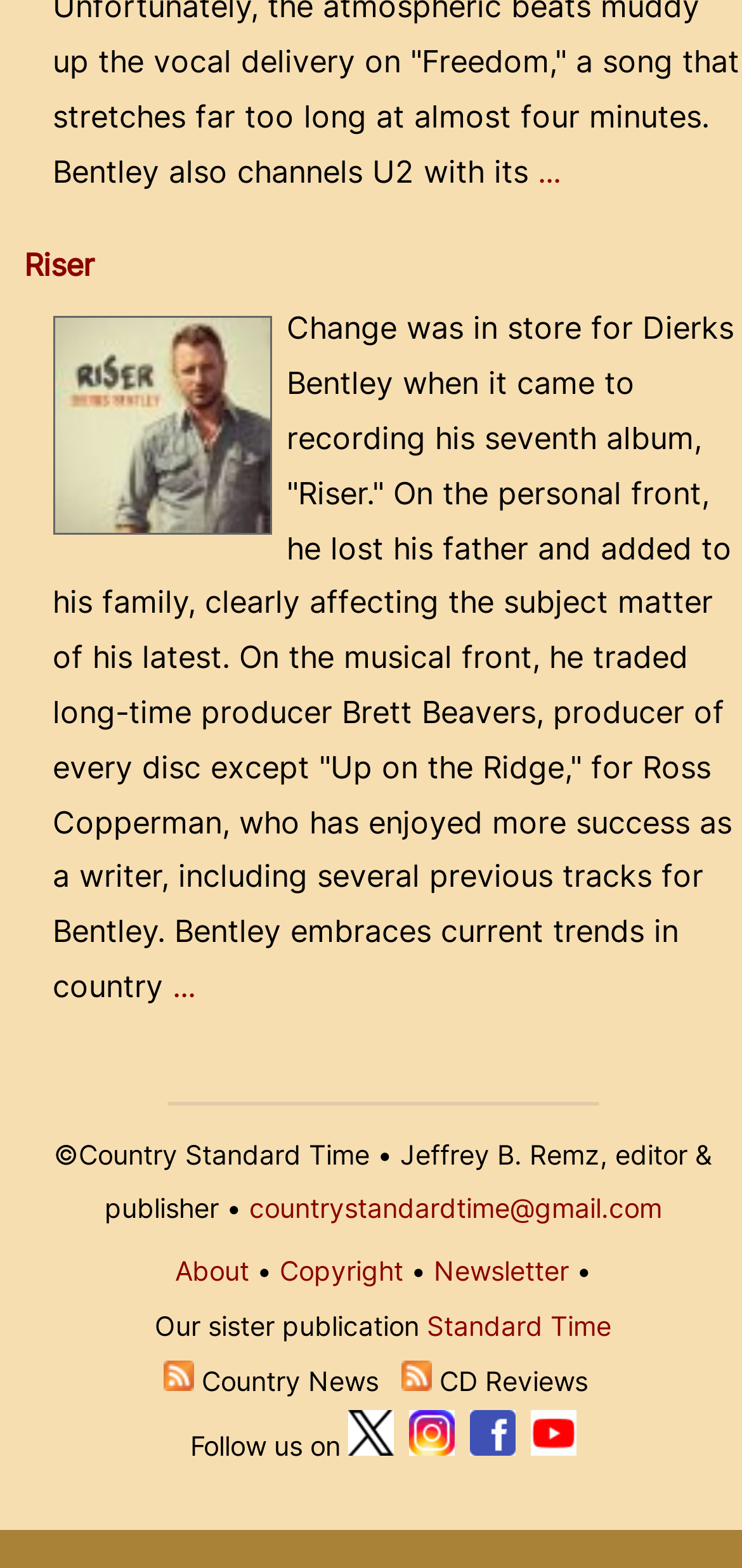What is the name of the album reviewed?
Please answer the question as detailed as possible.

The album reviewed is 'Riser' by Dierks Bentley, which is mentioned in the StaticText element with ID 243.